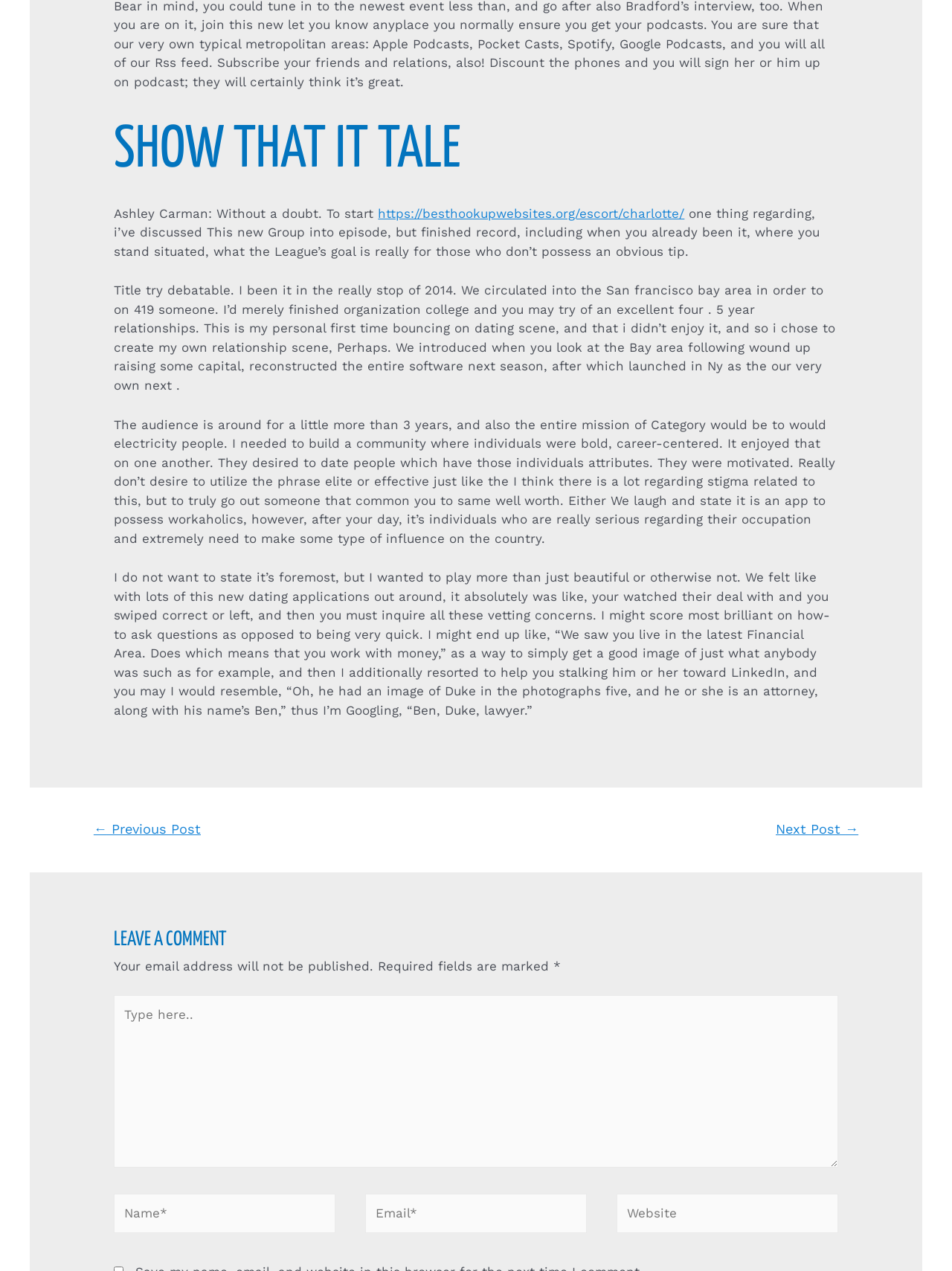Provide a brief response to the question using a single word or phrase: 
What is the goal of the app The League?

To empower people